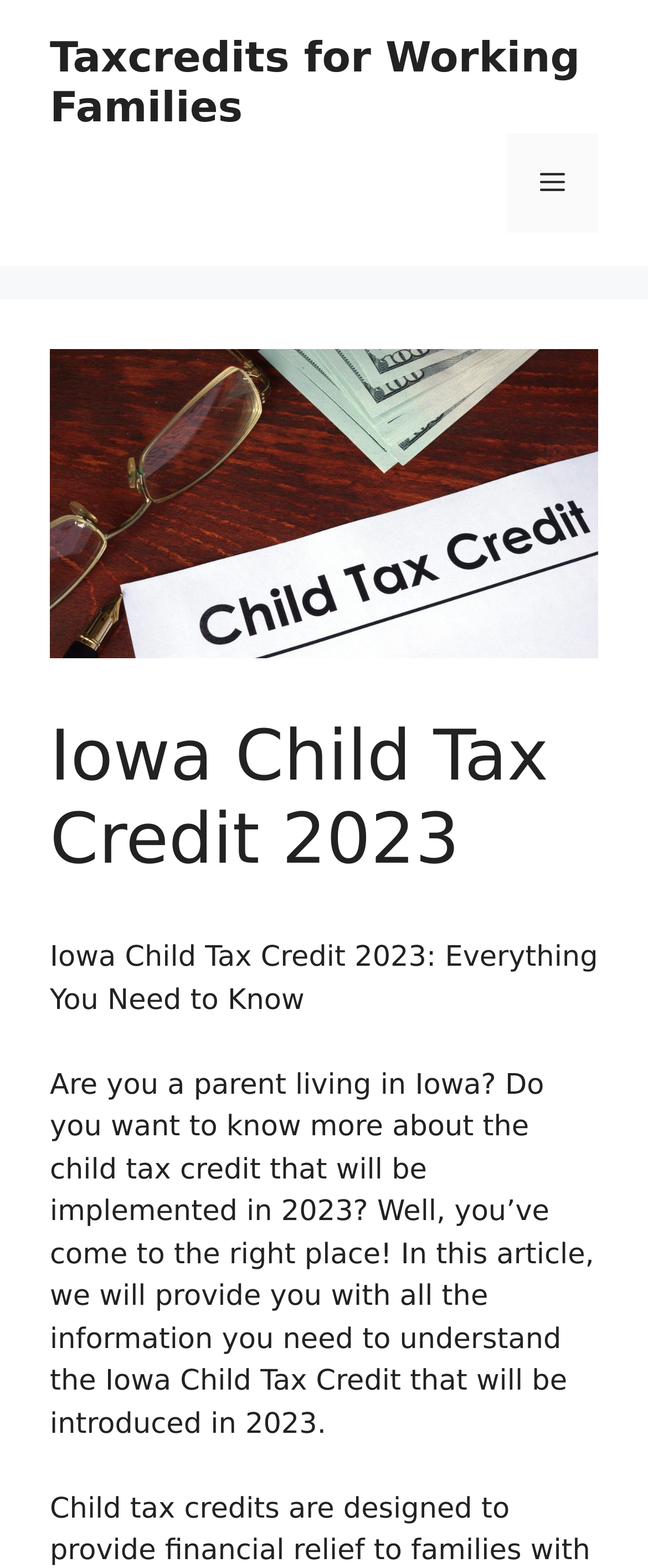Identify the bounding box of the UI element described as follows: "Menu". Provide the coordinates as four float numbers in the range of 0 to 1 [left, top, right, bottom].

[0.782, 0.085, 0.923, 0.148]